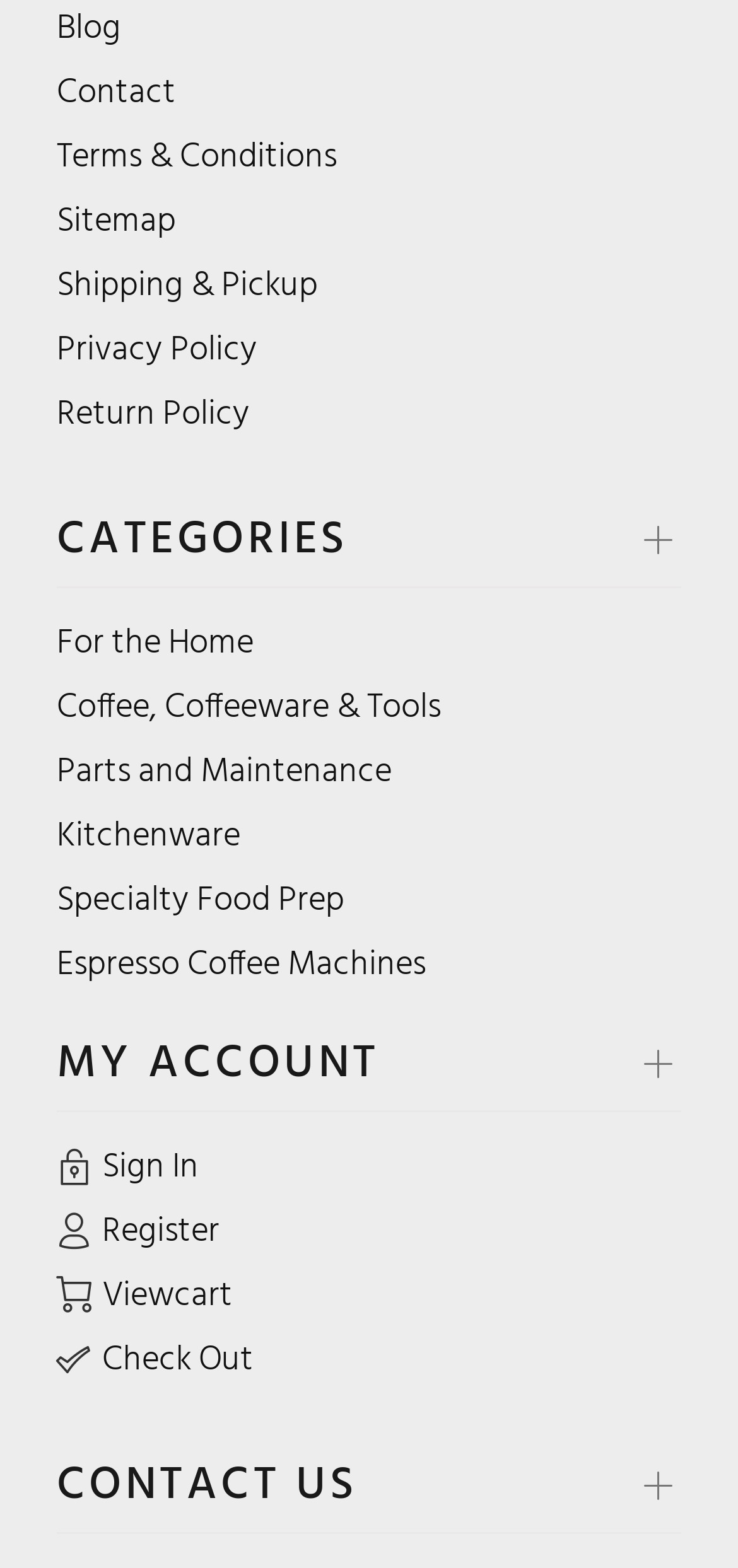How many headings are on the webpage?
Using the image as a reference, answer the question with a short word or phrase.

3